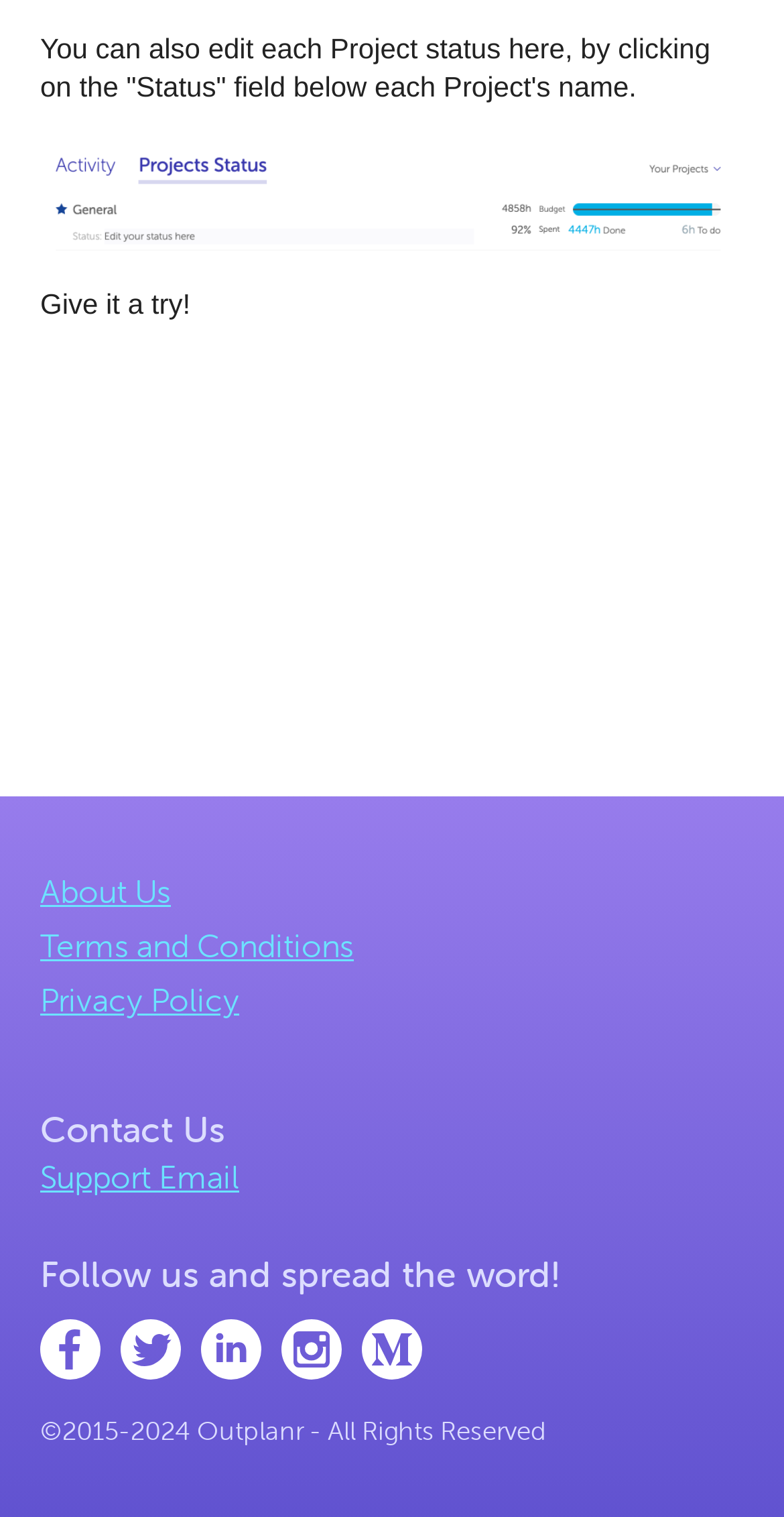Using the information from the screenshot, answer the following question thoroughly:
What is the year range of the copyright?

The copyright information is located at the bottom of the webpage, which states '©2015-2024 Outplanr - All Rights Reserved'. From this text, we can extract the year range of the copyright, which is from 2015 to 2024.